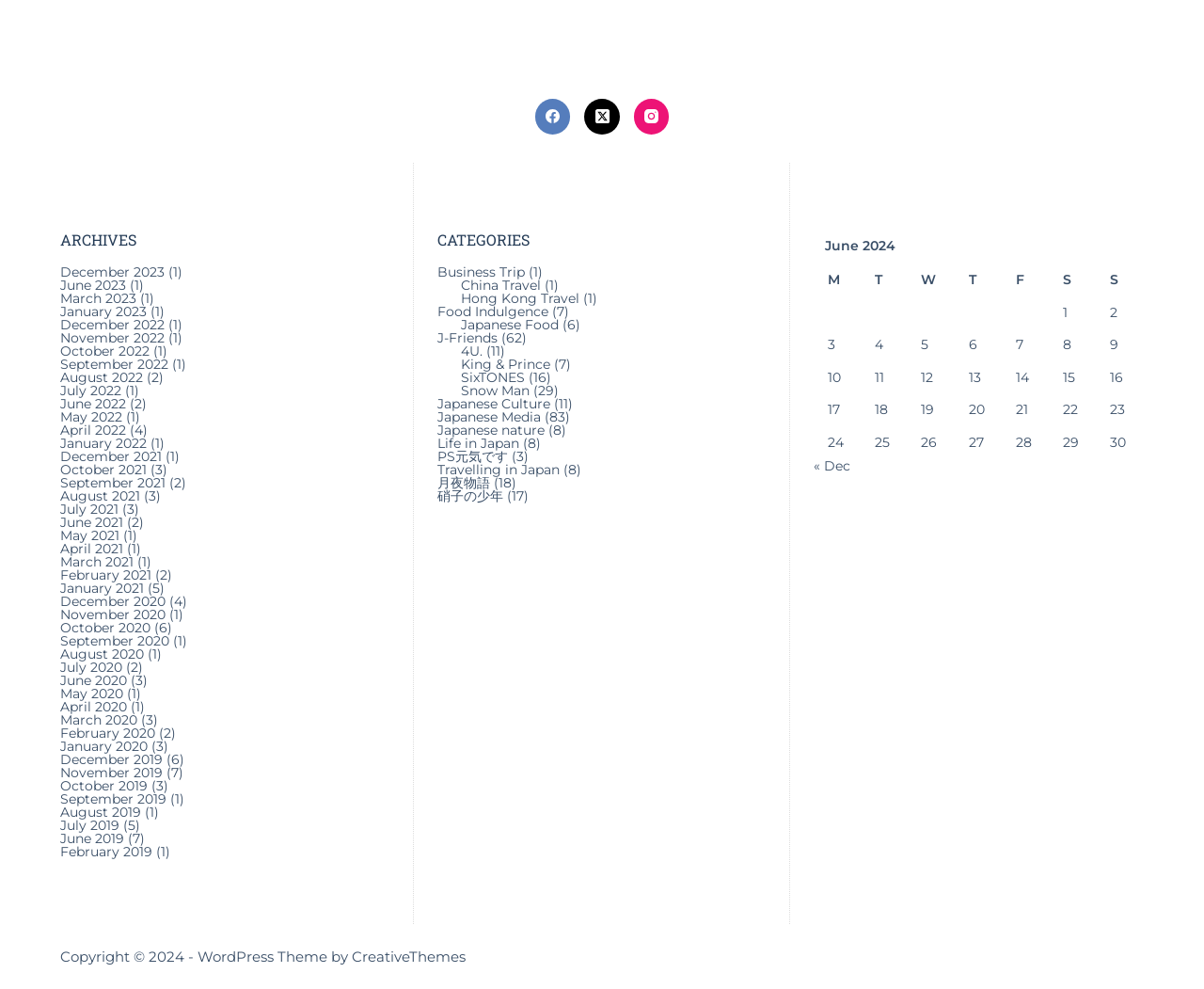What is the purpose of the numbers in parentheses next to some links? Analyze the screenshot and reply with just one word or a short phrase.

Indicate the number of posts